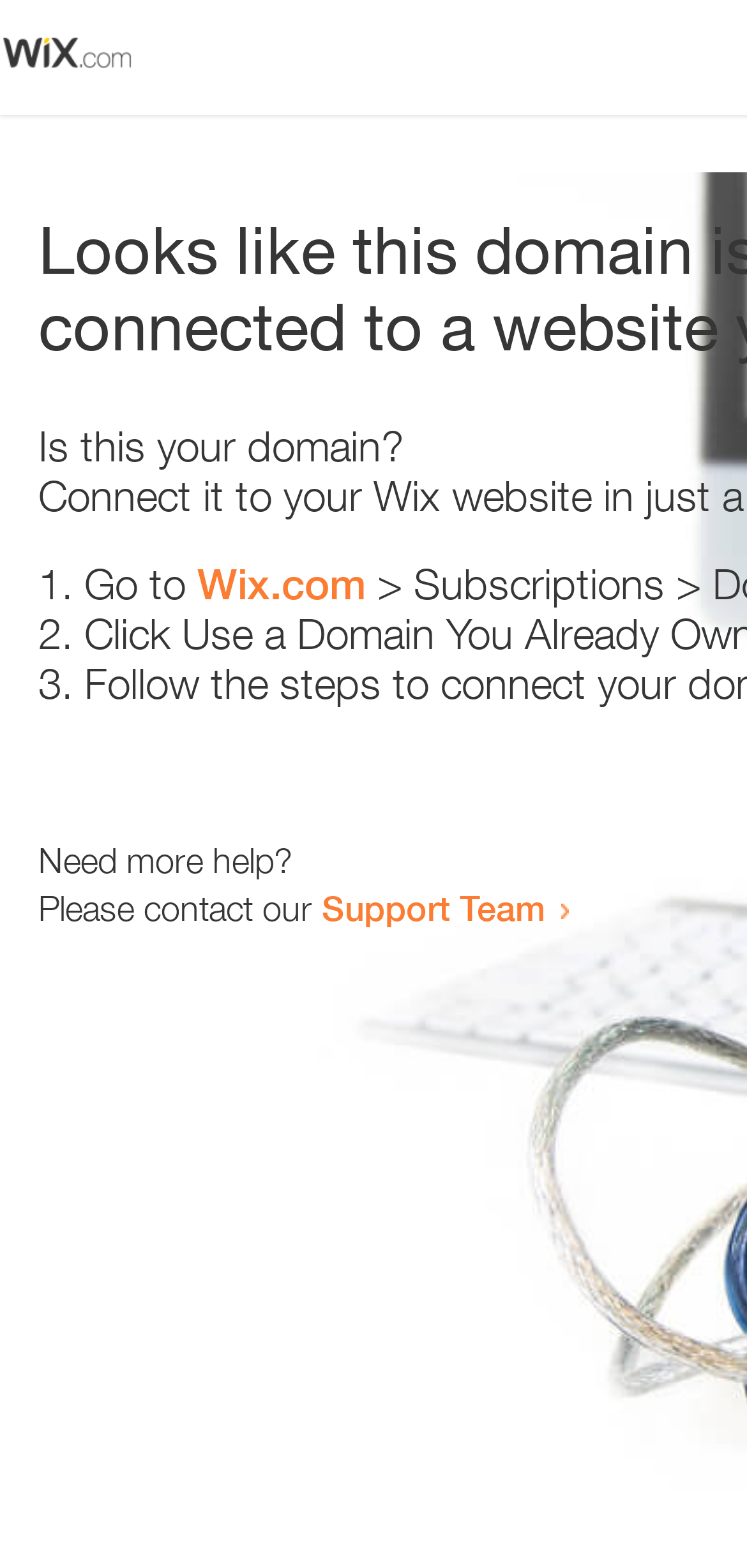Generate a thorough description of the webpage.

The webpage appears to be an error page, with a small image at the top left corner. Below the image, there is a heading that reads "Is this your domain?" centered on the page. 

Underneath the heading, there is a numbered list with three items. The first item starts with "1." and is followed by the text "Go to" and a link to "Wix.com". The second item starts with "2." and the third item starts with "3.", but their contents are not specified. 

At the bottom of the page, there is a section that provides additional help options. It starts with the text "Need more help?" and is followed by a sentence that reads "Please contact our". This sentence is completed with a link to the "Support Team".